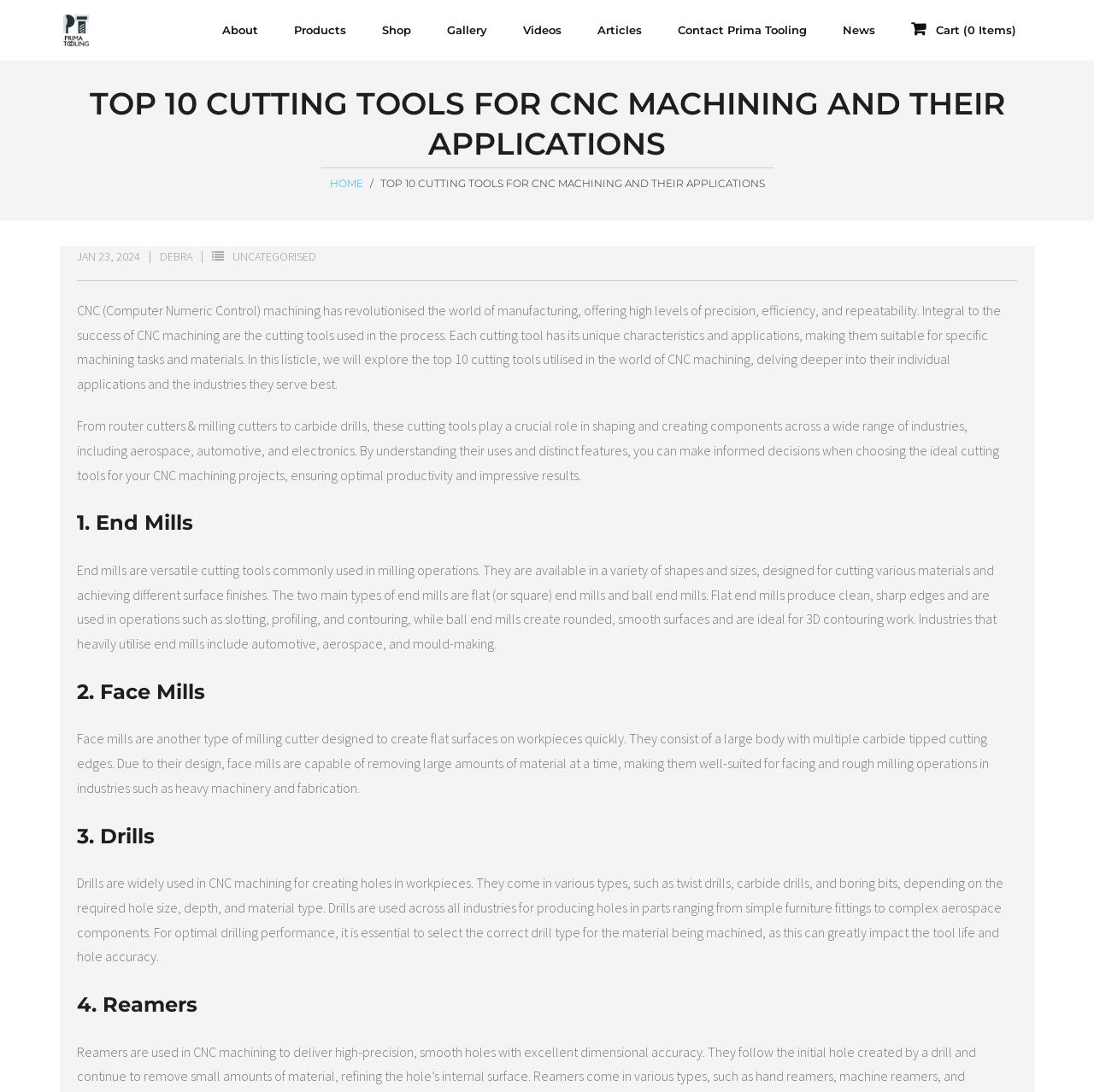Locate the bounding box of the user interface element based on this description: "Cart (0 Items)".

[0.821, 0.012, 0.941, 0.044]